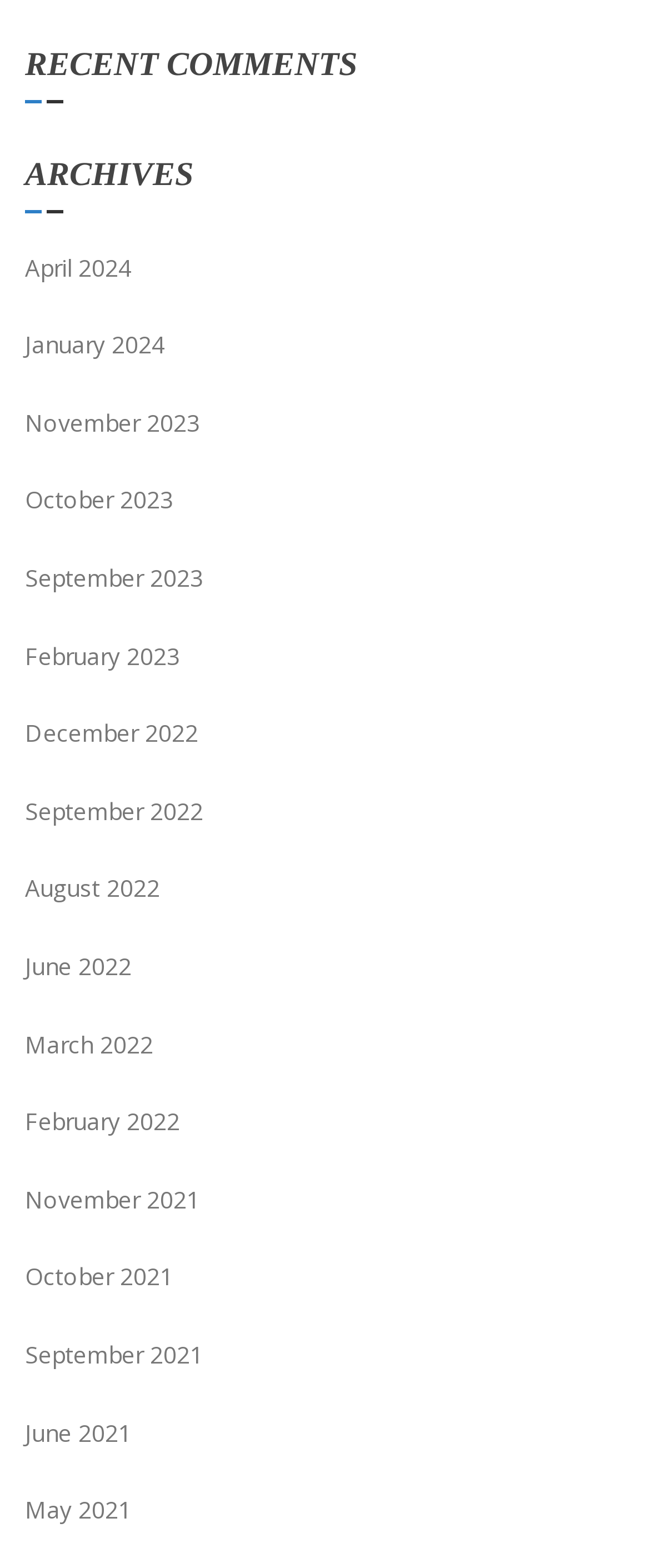Using floating point numbers between 0 and 1, provide the bounding box coordinates in the format (top-left x, top-left y, bottom-right x, bottom-right y). Locate the UI element described here: November 2023

[0.038, 0.245, 0.308, 0.295]